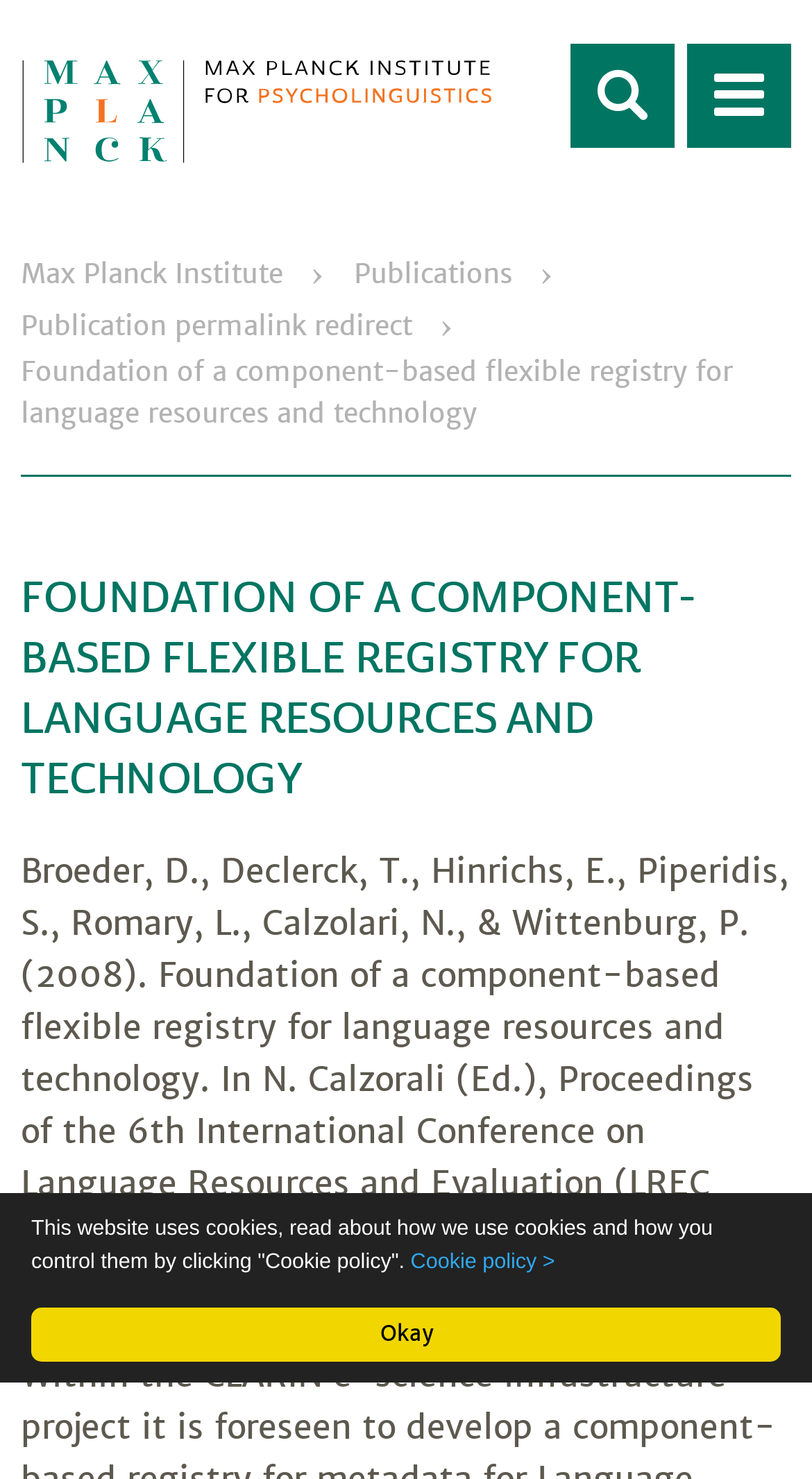What is the name of the conference where the publication was presented?
Based on the image, answer the question with as much detail as possible.

I found the answer by looking at the StaticText 'Proceedings of the 6th International Conference on Language Resources and Evaluation (LREC 2008)' located in the middle of the webpage, which suggests that it is the name of the conference where the publication was presented.